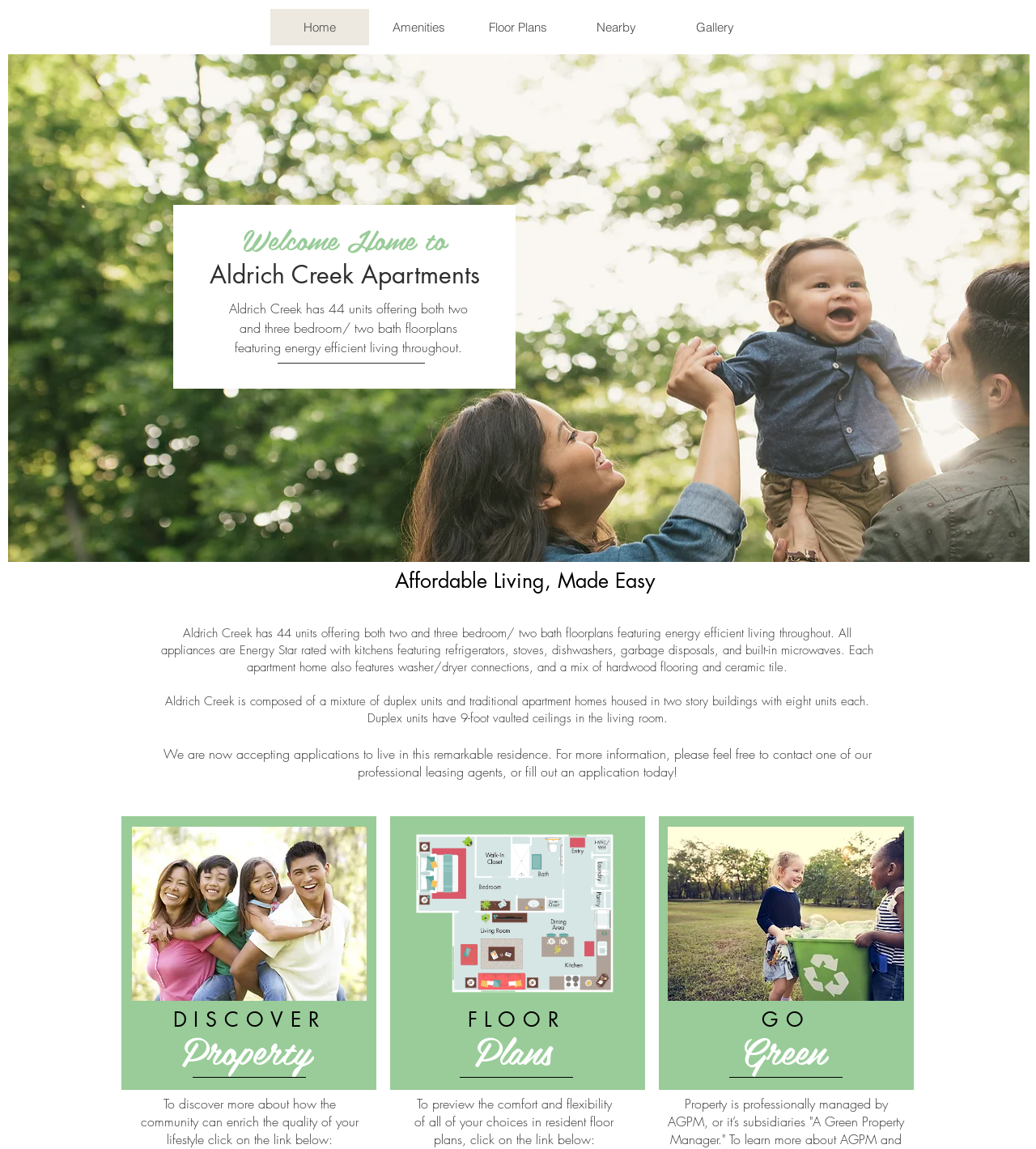What is the purpose of the link 'Floor Plan Example'?
Please answer the question with as much detail as possible using the screenshot.

Based on the webpage content, specifically the text 'To preview the comfort and flexibility of all of your choices in resident floor plans, click on the link below:', it can be concluded that the purpose of the link 'Floor Plan Example' is to preview the floor plans.